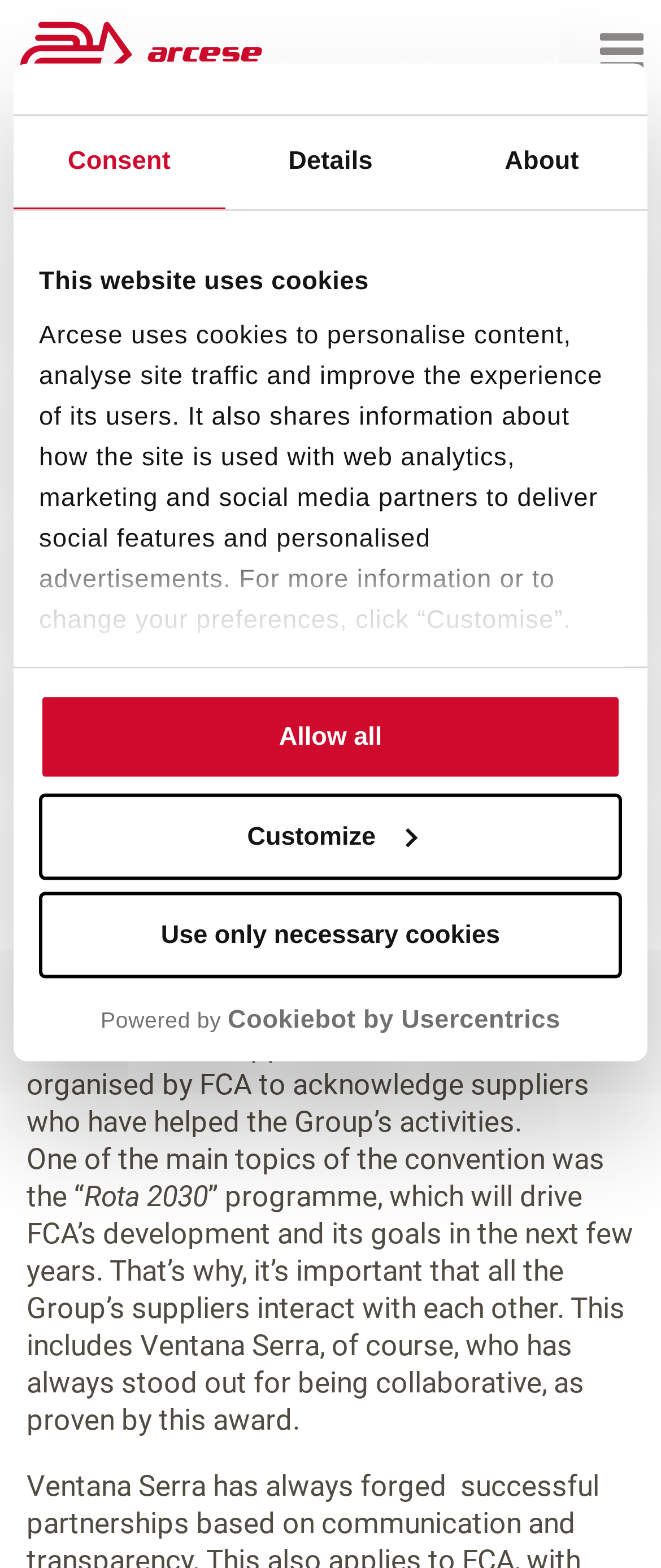What is the company that powered the cookie consent feature?
Offer a detailed and full explanation in response to the question.

The answer can be found in the StaticText element that mentions 'Powered by' and 'Cookiebot by Usercentrics'.